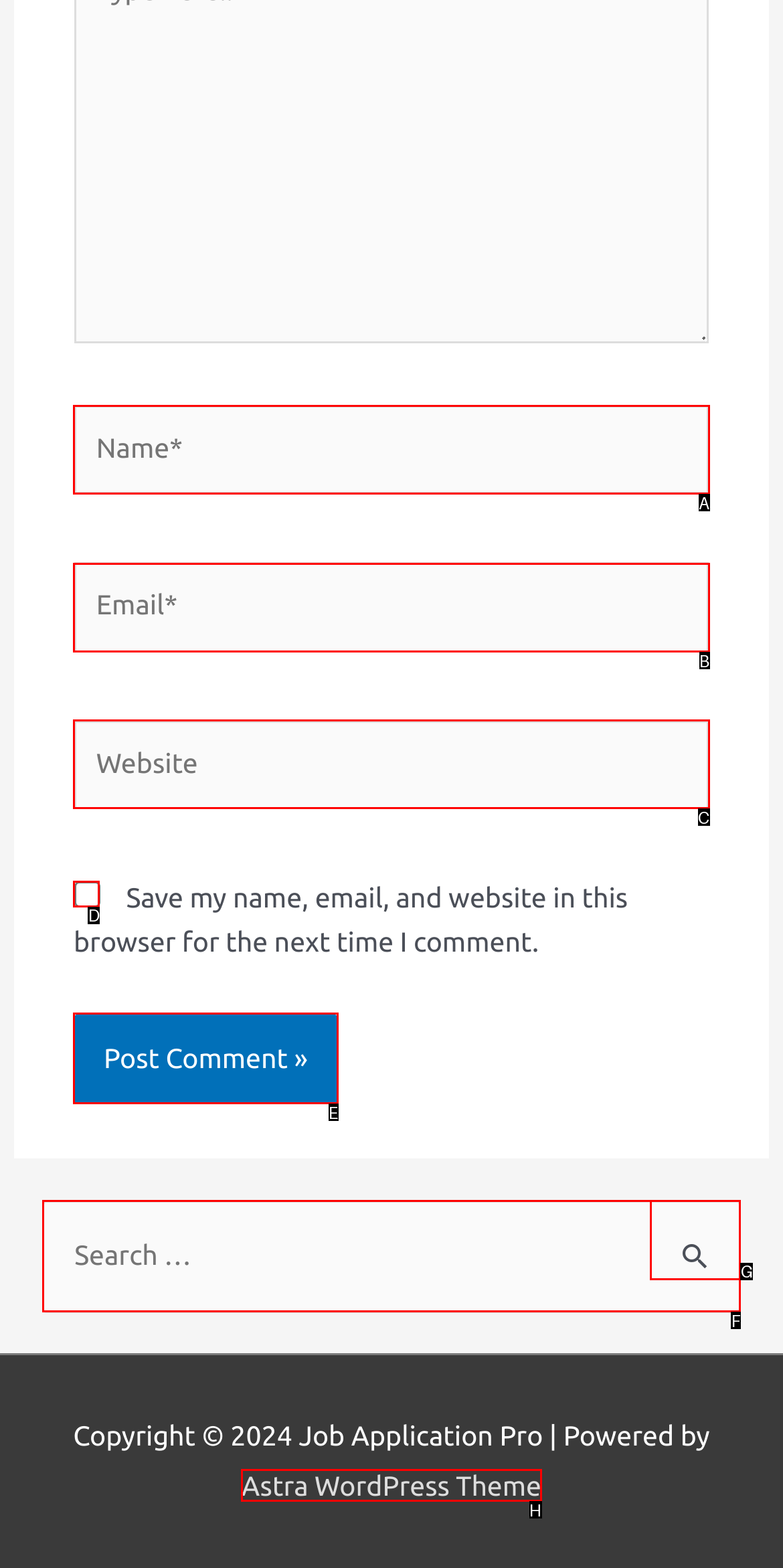Decide which UI element to click to accomplish the task: Input your email
Respond with the corresponding option letter.

B